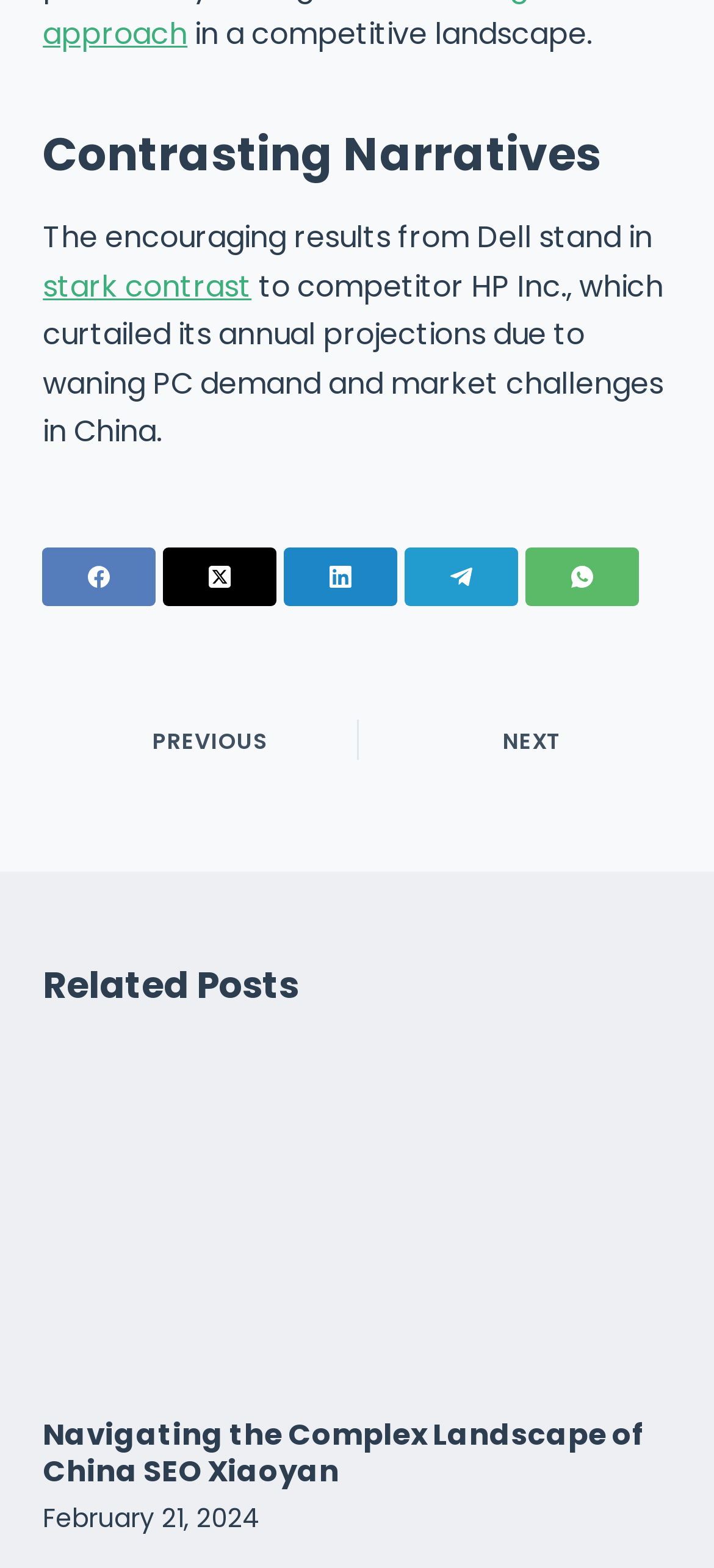Please identify the bounding box coordinates of the clickable element to fulfill the following instruction: "read 'Navigating the Complex Landscape of China SEO Xiaoyan'". The coordinates should be four float numbers between 0 and 1, i.e., [left, top, right, bottom].

[0.06, 0.661, 0.94, 0.887]